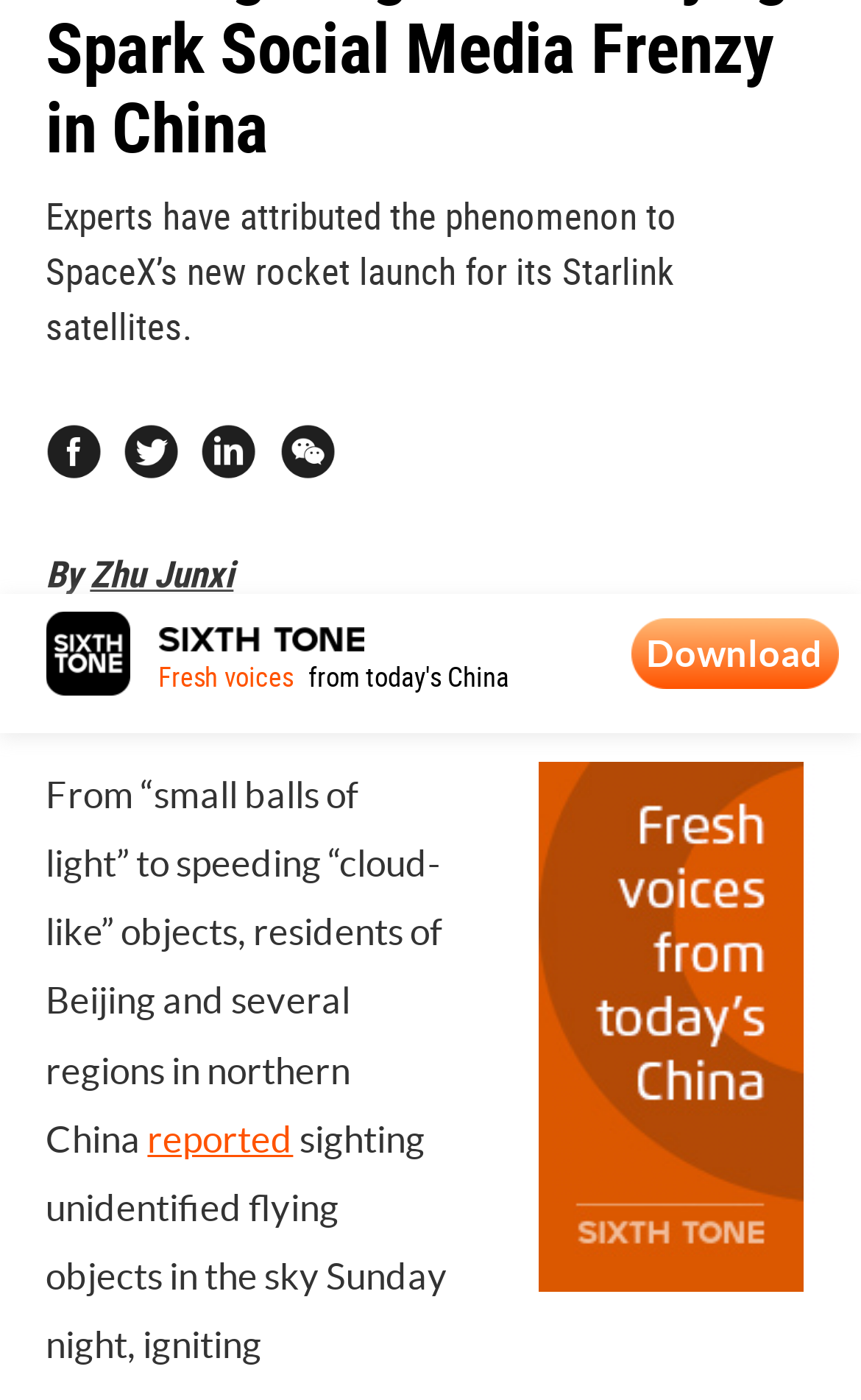Determine the bounding box coordinates in the format (top-left x, top-left y, bottom-right x, bottom-right y). Ensure all values are floating point numbers between 0 and 1. Identify the bounding box of the UI element described by: Download

[0.733, 0.442, 0.973, 0.492]